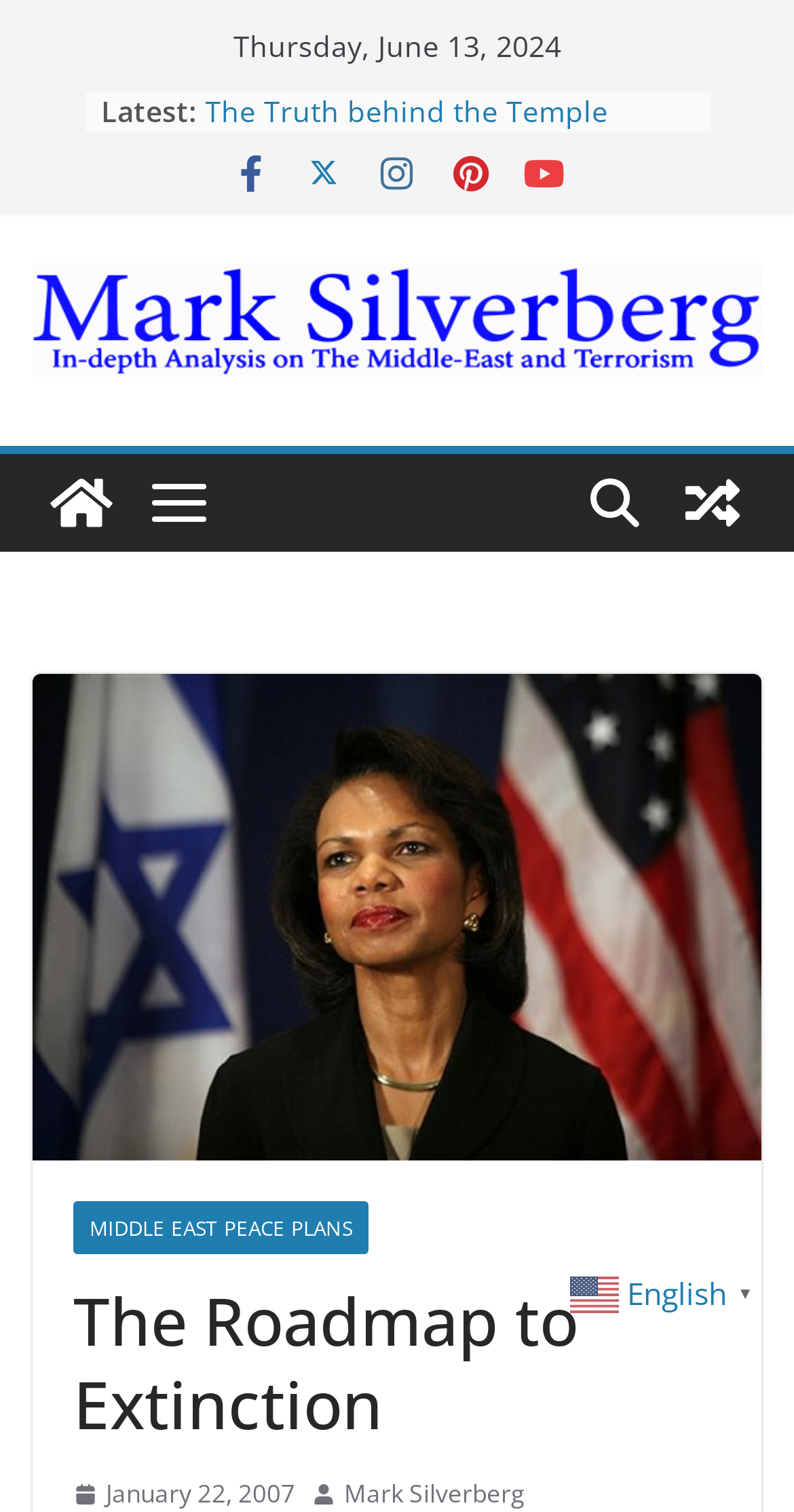Provide a one-word or short-phrase response to the question:
What is the topic of the link 'MIDDLE EAST PEACE PLANS'?

Middle East peace plans